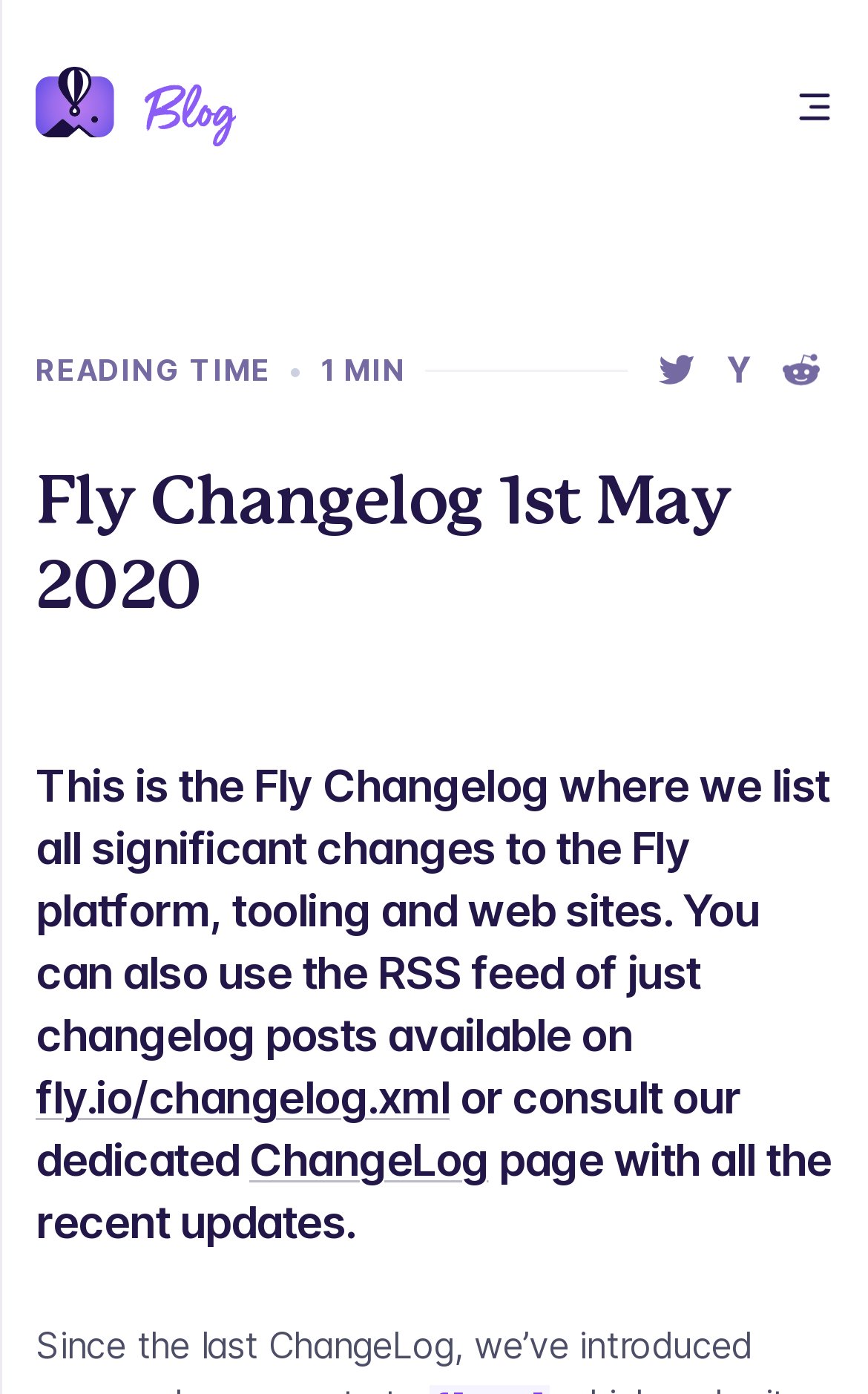Please give a concise answer to this question using a single word or phrase: 
How many share options are available for the post?

3